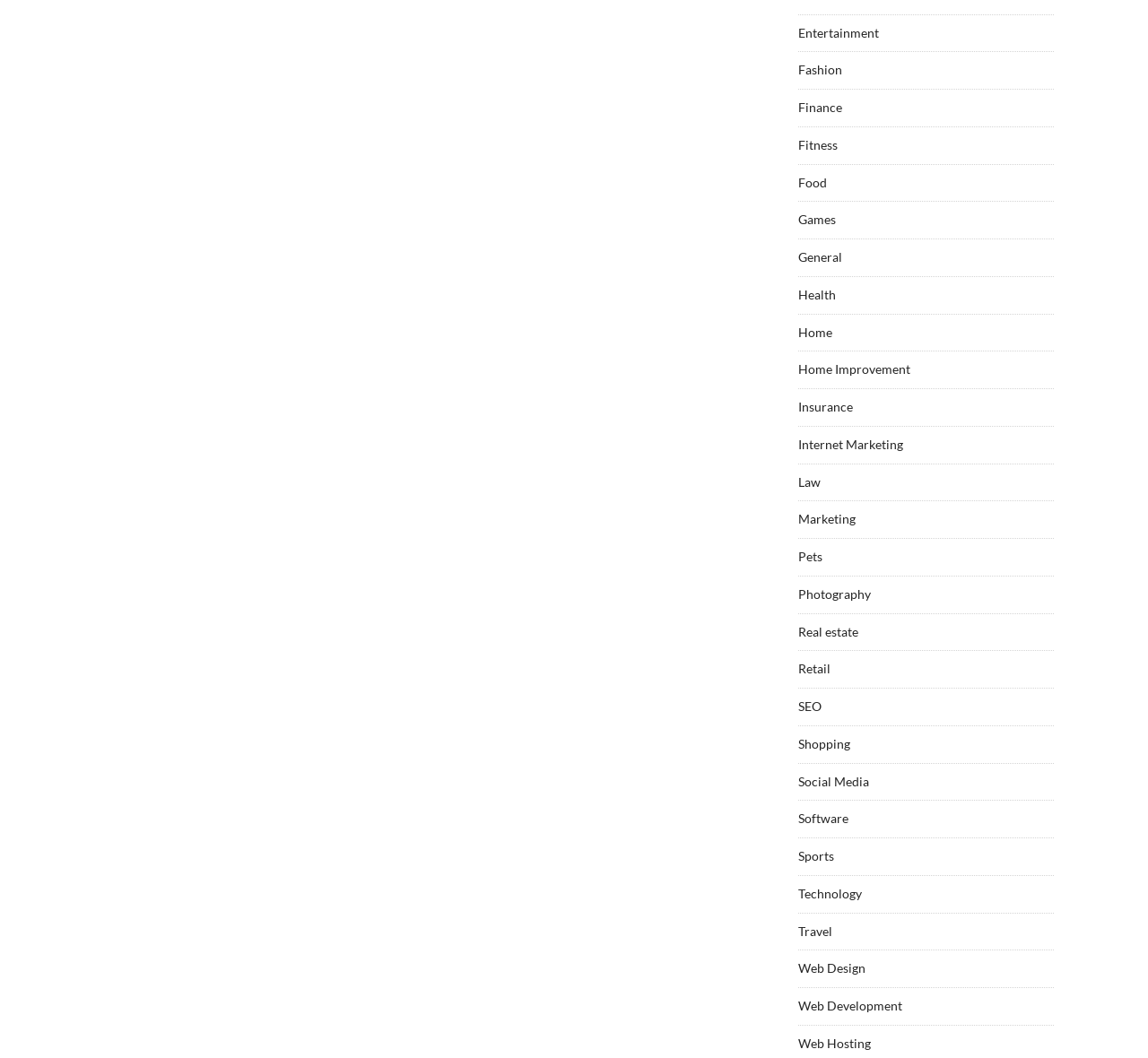Reply to the question with a single word or phrase:
Are there any categories related to animals?

Yes